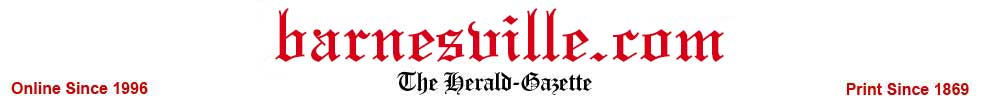Offer an in-depth description of the image shown.

This image features the banner header of Barnesville.com, highlighting its legacy as a local news source. The prominent text reads "barnesville.com" in a bold and stylized typeface, reflecting the site's identity. Below it, "The Herald-Gazette" is indicated, signifying its connection to the historical print publication. The phrases "Online Since 1996" and "Print Since 1869" underscore the longevity and commitment of the outlet in providing news to the community, bridging traditional print with modern online accessibility. The striking color contrast of red and black against a white background enhances visibility and emphasizes the significance of the brand.